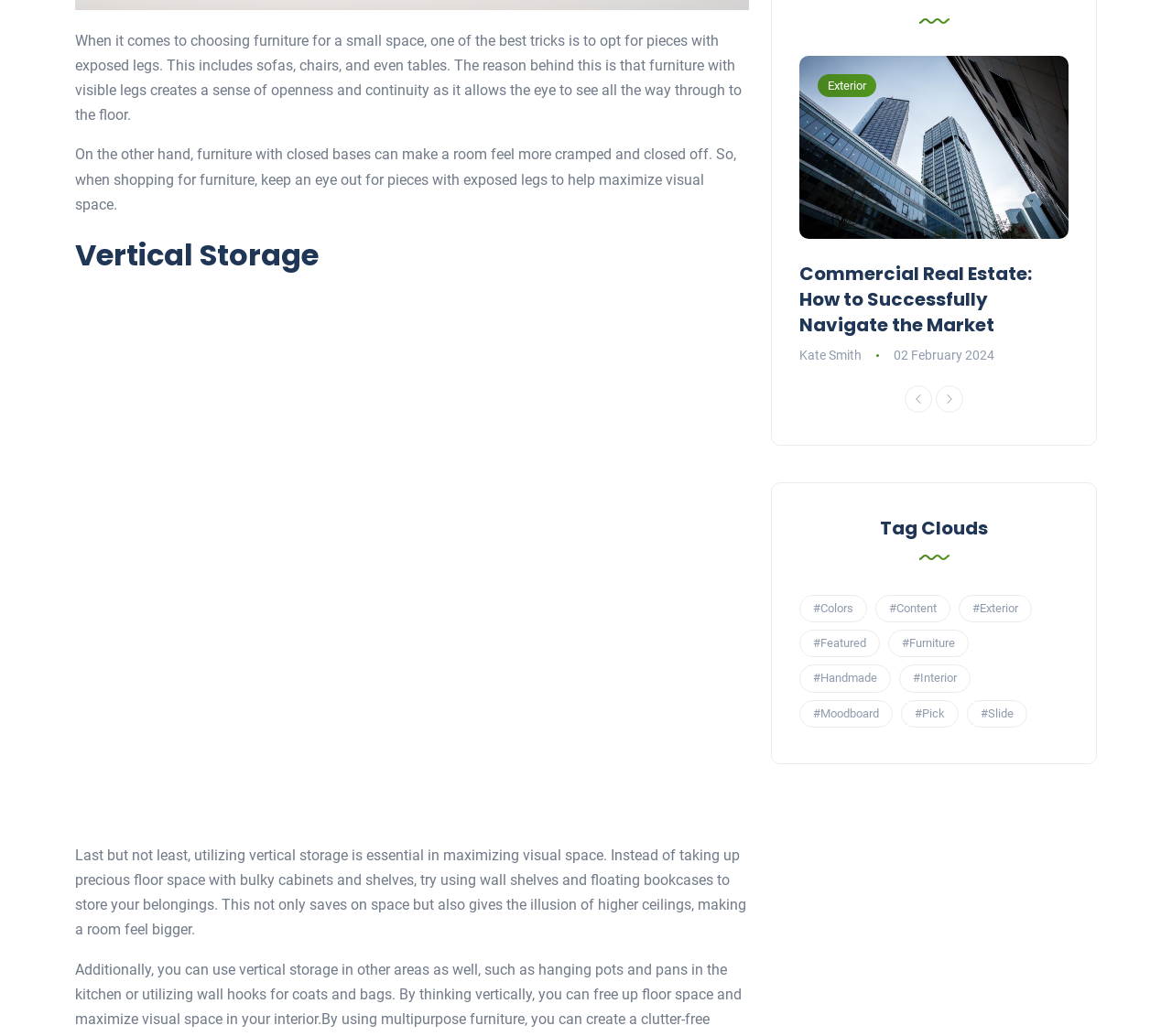Bounding box coordinates are specified in the format (top-left x, top-left y, bottom-right x, bottom-right y). All values are floating point numbers bounded between 0 and 1. Please provide the bounding box coordinate of the region this sentence describes: Kate Smith

[0.682, 0.336, 0.735, 0.35]